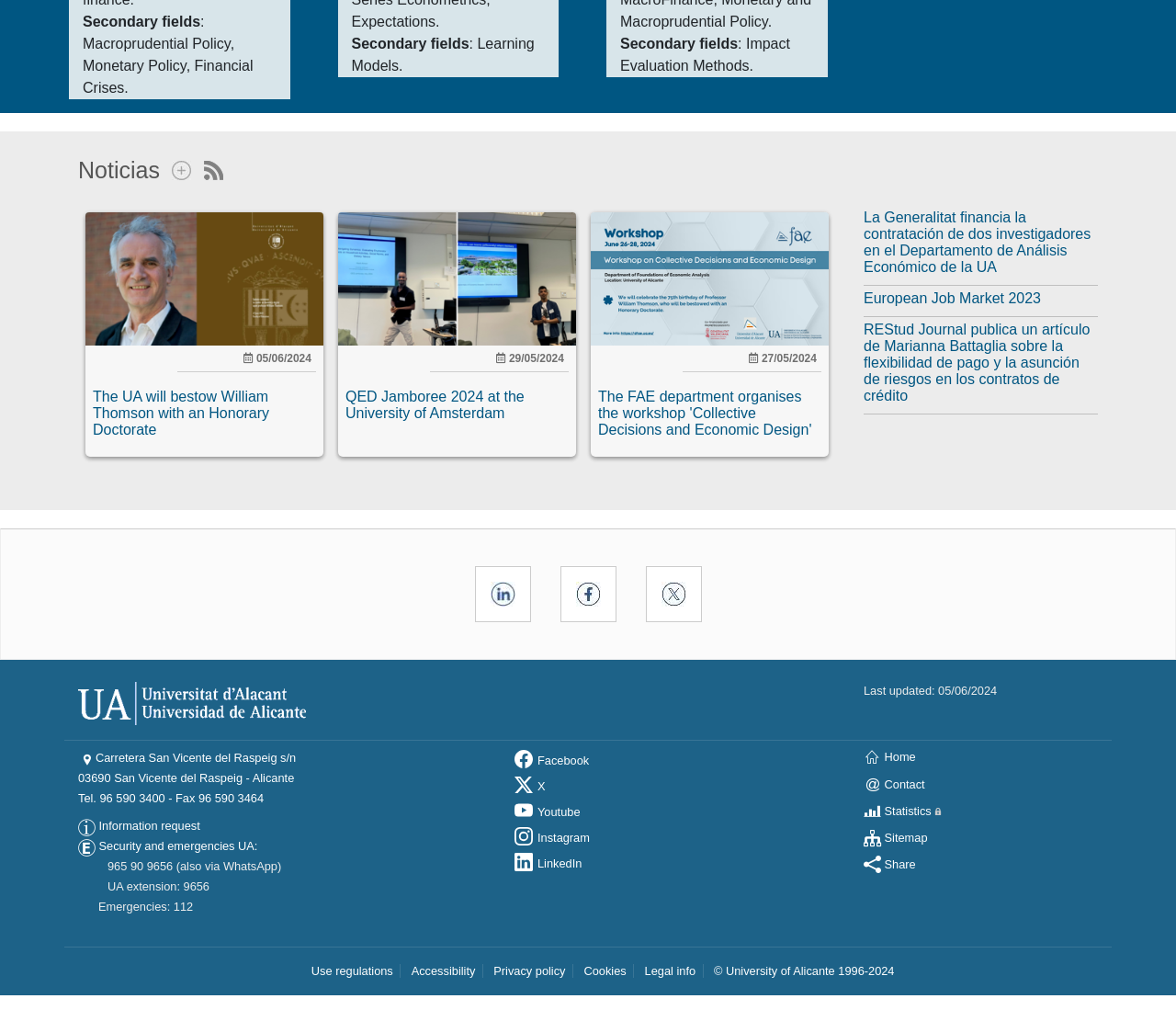Highlight the bounding box coordinates of the element that should be clicked to carry out the following instruction: "Click on 'Facebook'". The coordinates must be given as four float numbers ranging from 0 to 1, i.e., [left, top, right, bottom].

[0.438, 0.746, 0.501, 0.76]